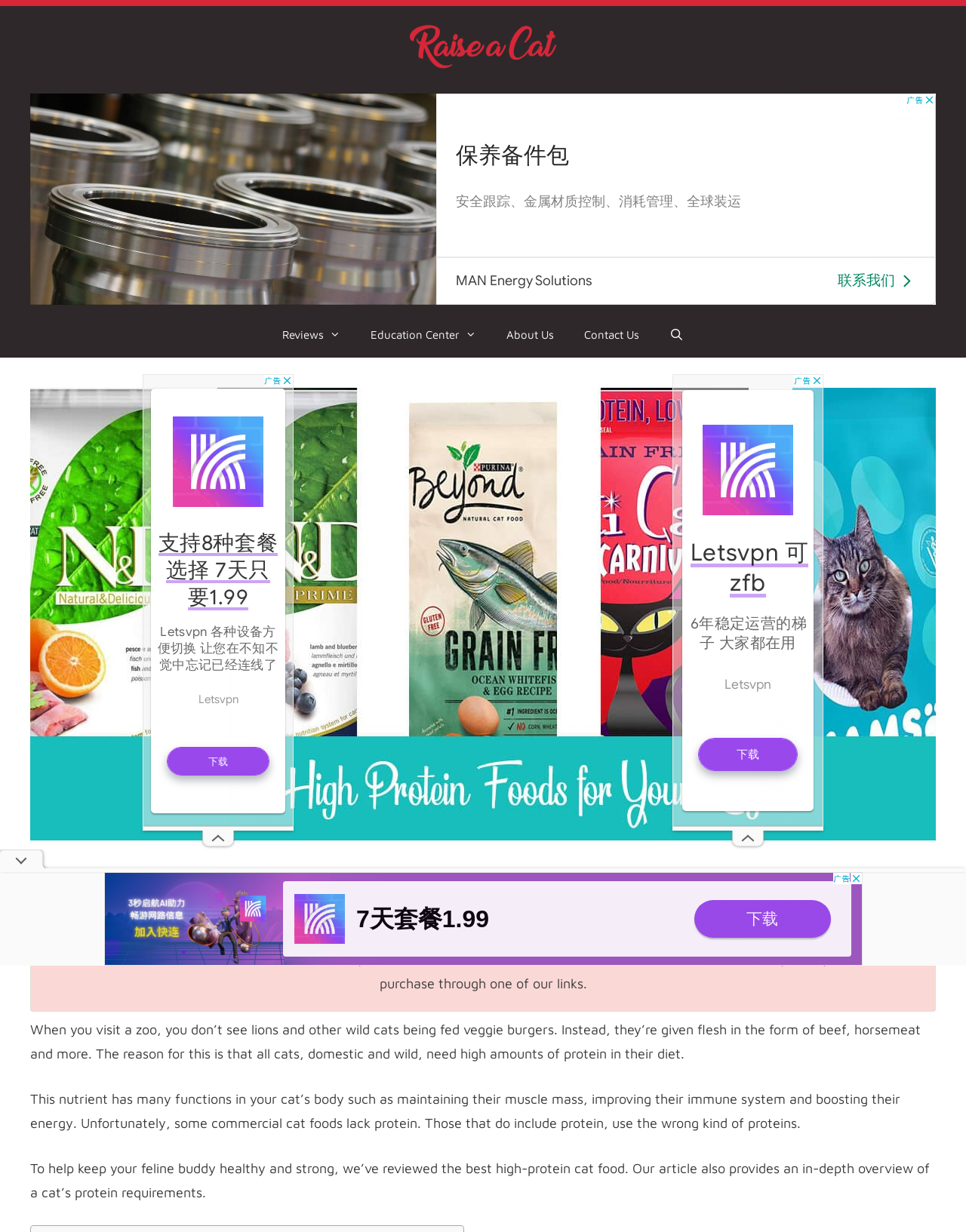Extract the bounding box for the UI element that matches this description: "Reviews".

[0.276, 0.254, 0.368, 0.29]